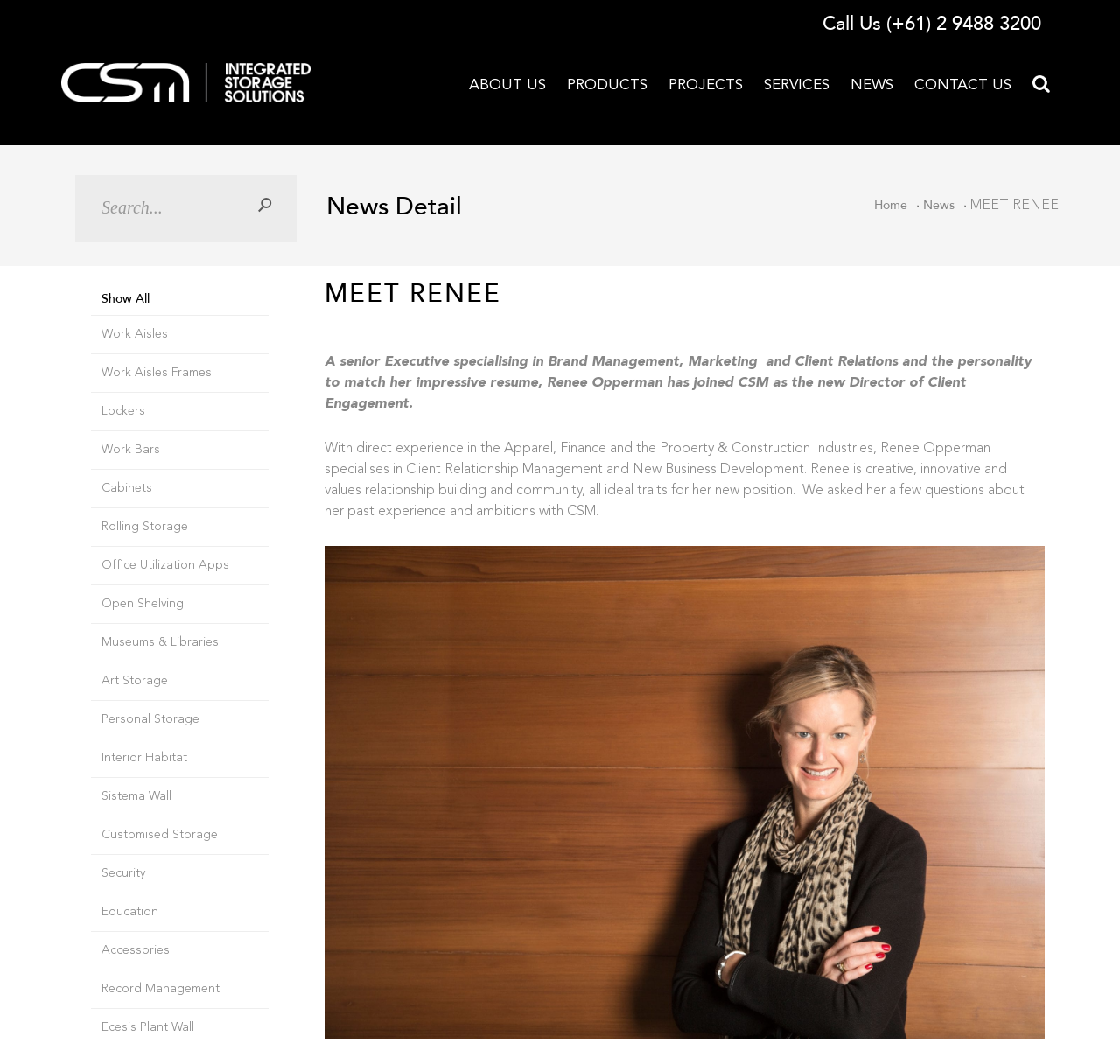Locate the bounding box coordinates of the area to click to fulfill this instruction: "Learn about CSM". The bounding box should be presented as four float numbers between 0 and 1, in the order [left, top, right, bottom].

[0.055, 0.071, 0.277, 0.084]